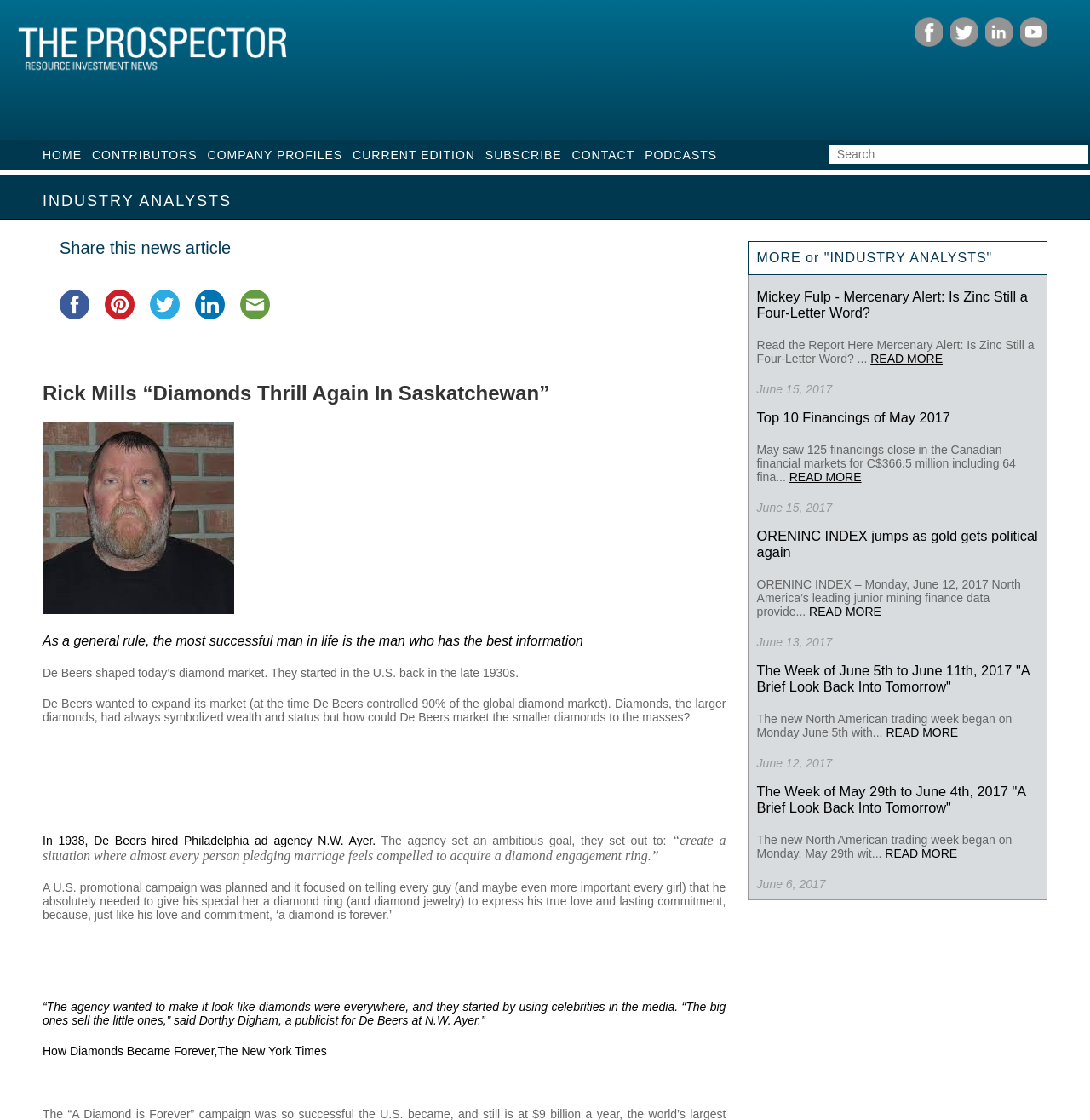Identify the bounding box for the given UI element using the description provided. Coordinates should be in the format (top-left x, top-left y, bottom-right x, bottom-right y) and must be between 0 and 1. Here is the description: Facebook

[0.055, 0.258, 0.092, 0.295]